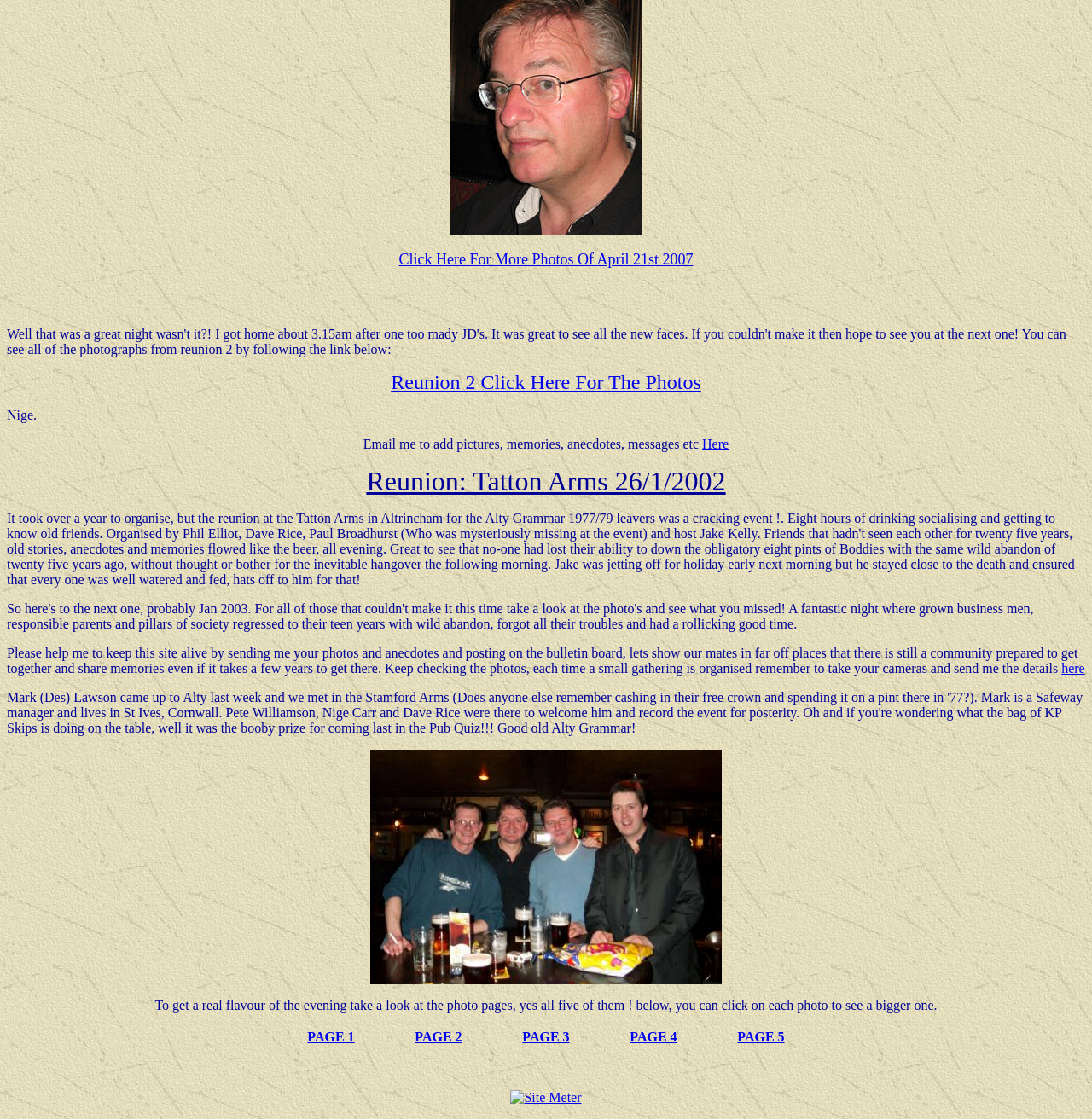How many photo pages are available?
Using the information from the image, answer the question thoroughly.

The webpage has a table layout at the bottom with links to 'PAGE 1', 'PAGE 2', 'PAGE 3', 'PAGE 4', and 'PAGE 5', indicating that there are five photo pages available.